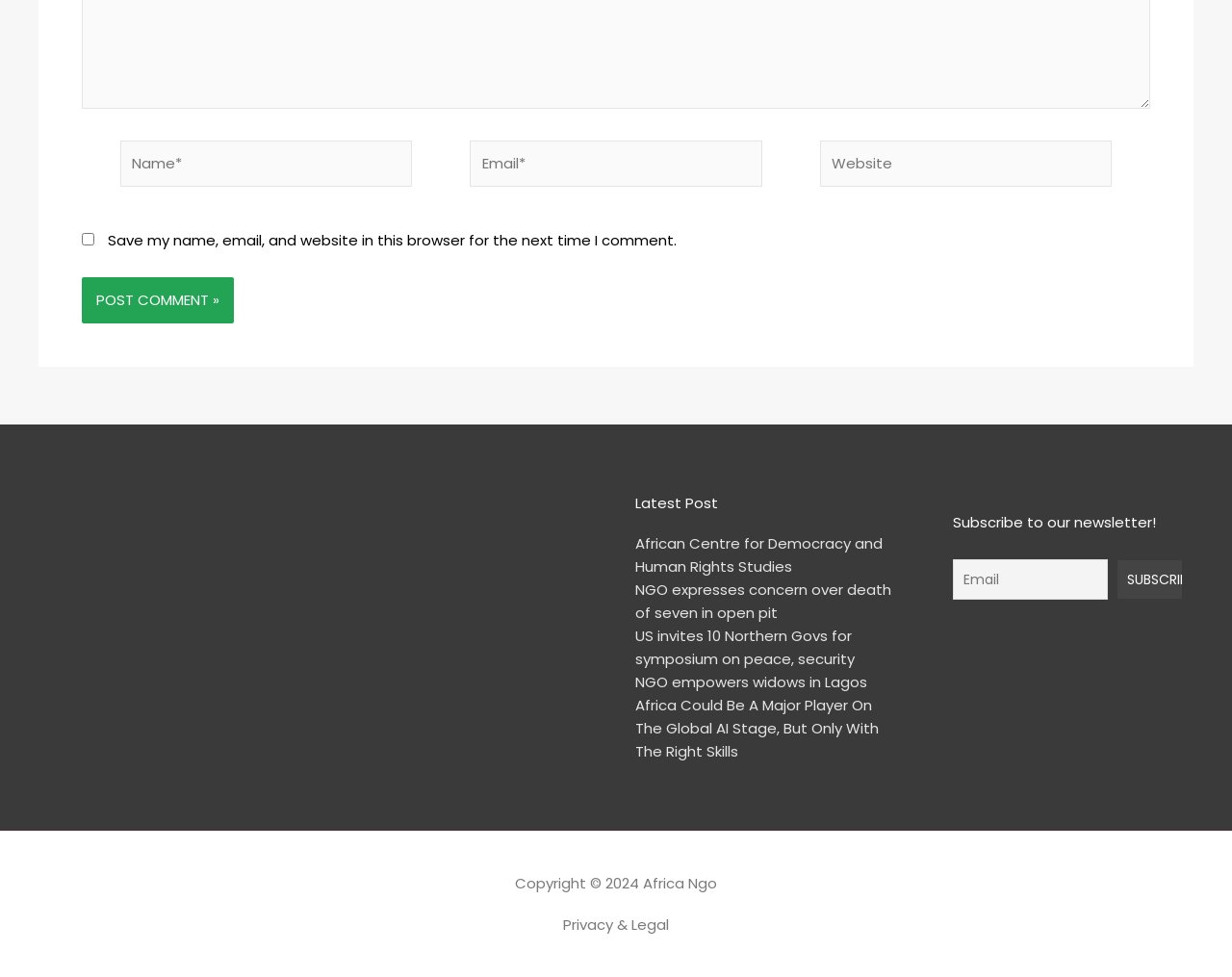How many links are there in the latest post section?
Using the information from the image, give a concise answer in one word or a short phrase.

5